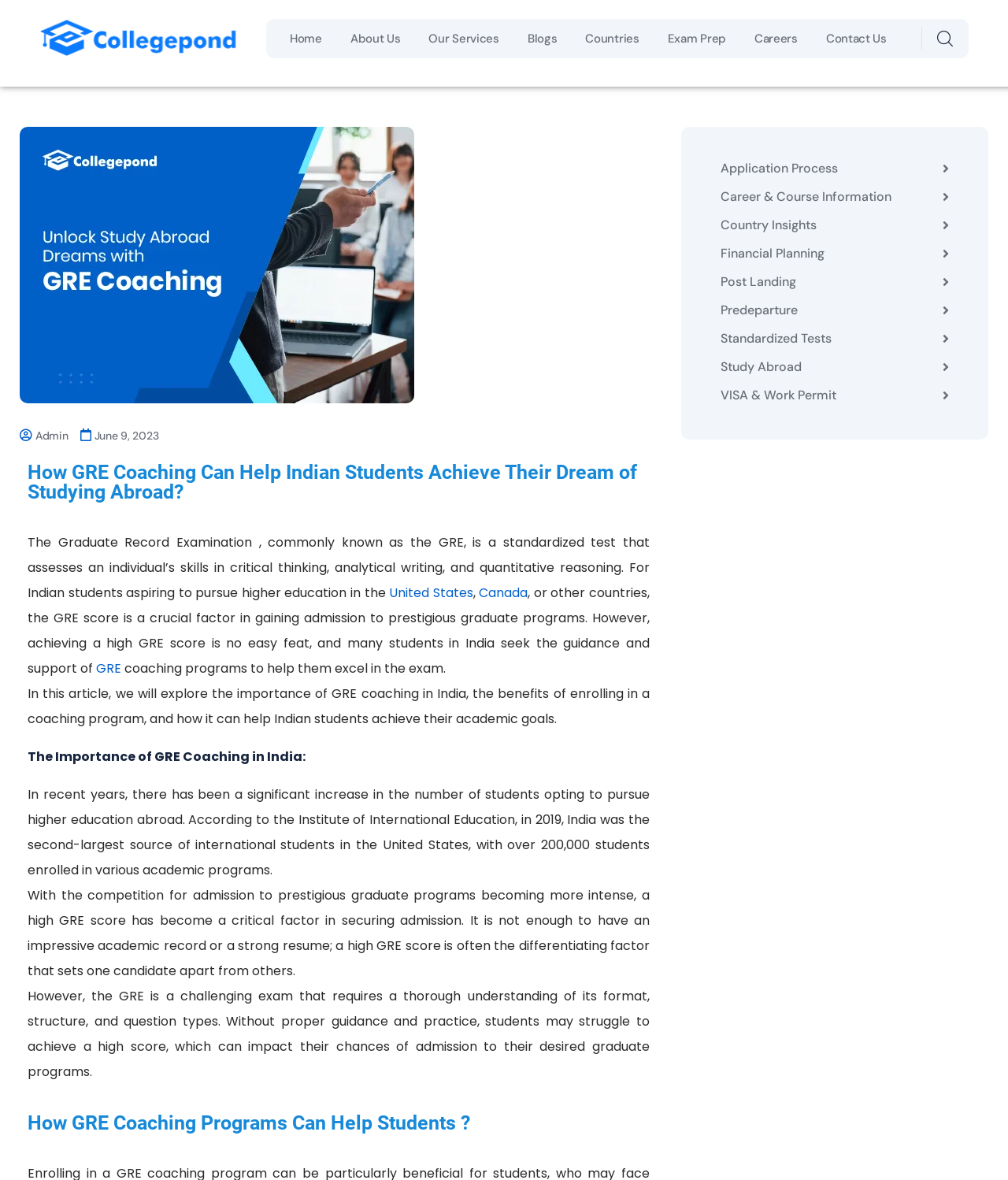Using the image as a reference, answer the following question in as much detail as possible:
What is the purpose of GRE coaching programs?

I determined the purpose of GRE coaching programs by reading the text, which states that GRE coaching programs can help Indian students achieve a high GRE score, which is a critical factor in securing admission to prestigious graduate programs.